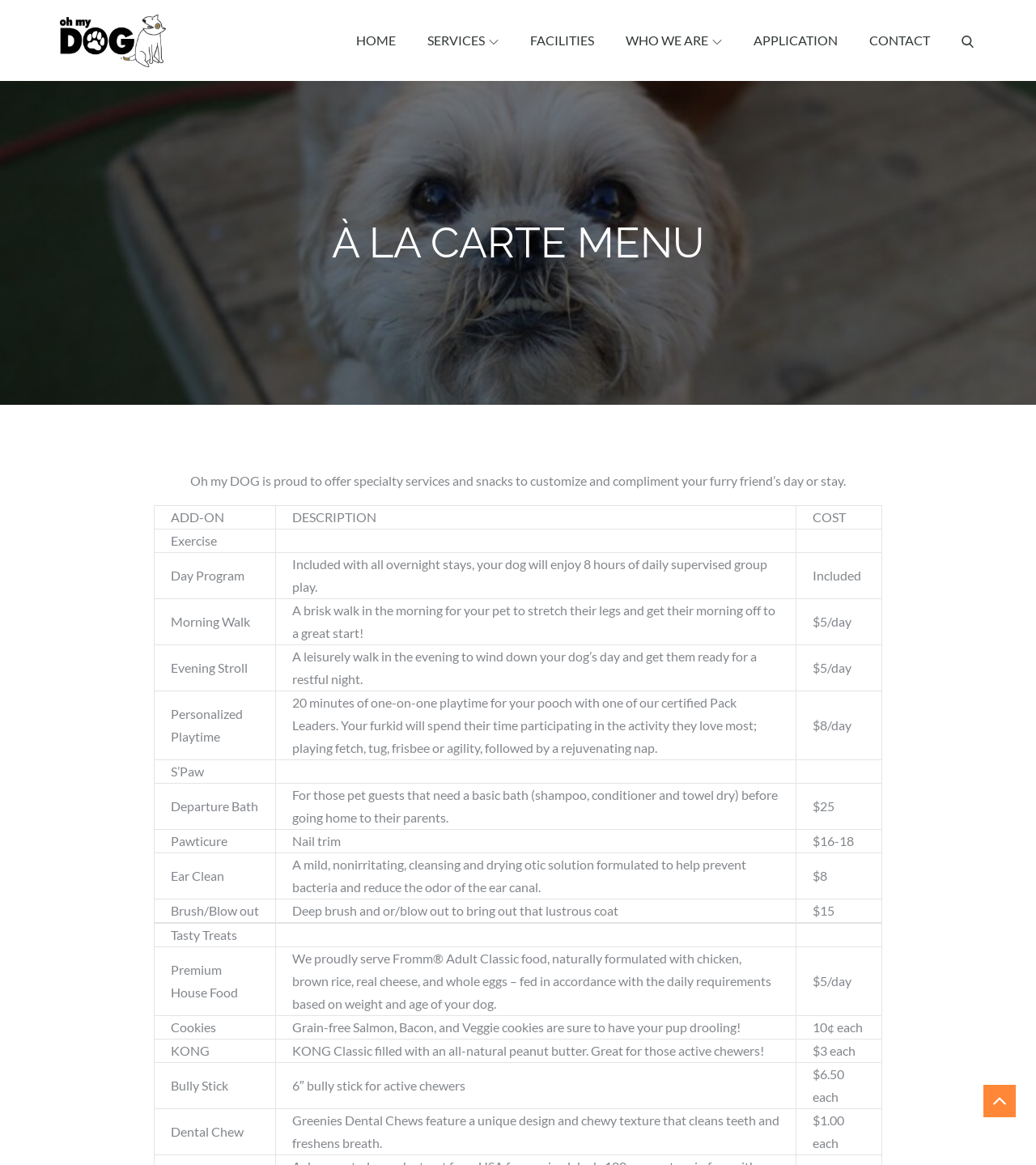Please examine the image and answer the question with a detailed explanation:
What type of food is served in the 'Premium House Food' service?

The type of food served in the 'Premium House Food' service can be found in the description of the service, which states that they proudly serve Fromm Adult Classic food, naturally formulated with chicken, brown rice, real cheese, and whole eggs.